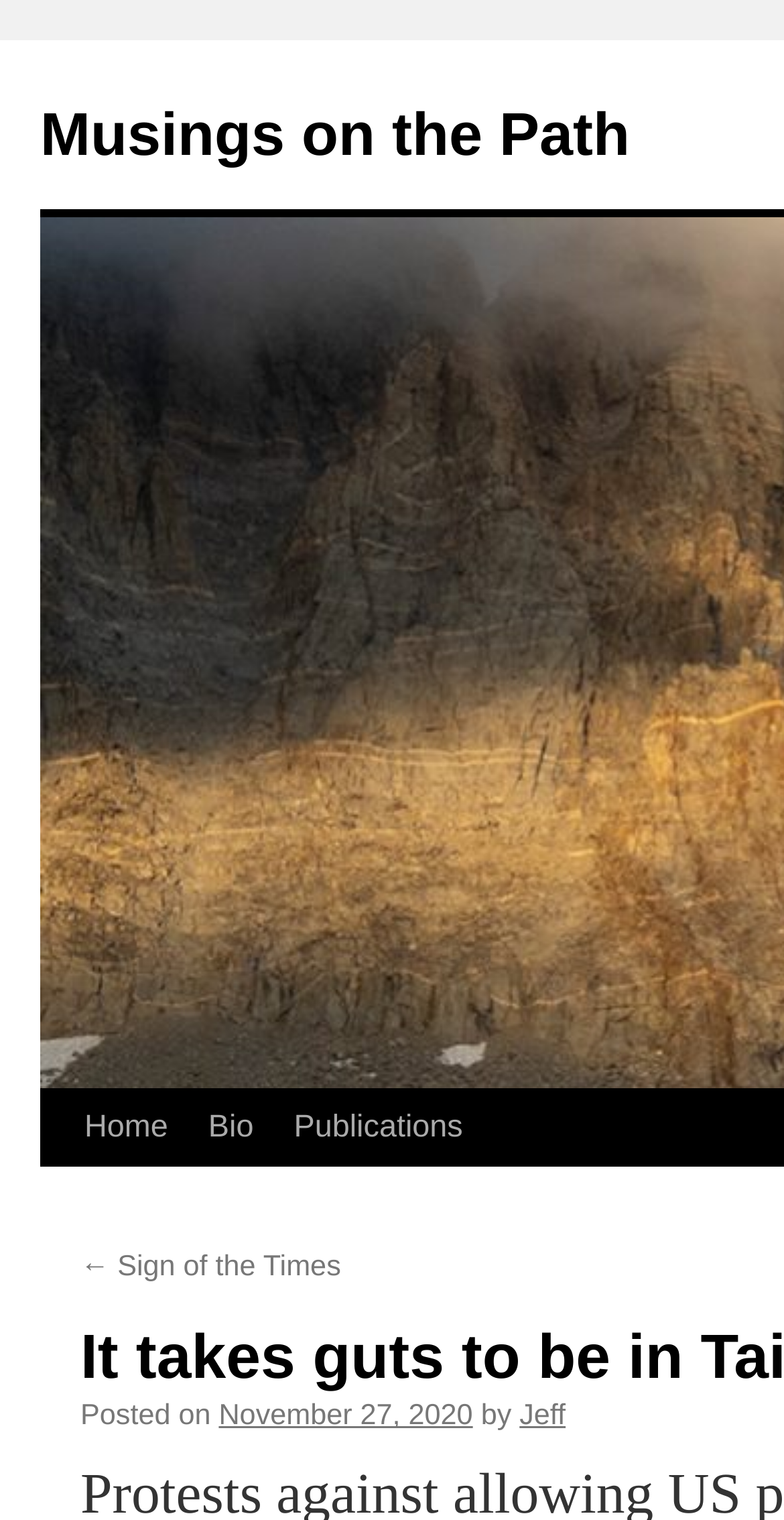Create a detailed summary of all the visual and textual information on the webpage.

The webpage appears to be a personal blog or website, with the title "It takes guts to be in Taiwan Parliment | Musings on the Path" displayed at the top. 

Below the title, there is a navigation menu with four links: "Musings on the Path", "Skip to content", "Home", "Bio", and "Publications", arranged from left to right. 

The main content area is further down the page, where a blog post is displayed. The post has a link to a previous article titled "← Sign of the Times" on the left side. To the right of this link, there is a line of text that indicates the post's publication information, including the date "November 27, 2020" and the author's name "Jeff".